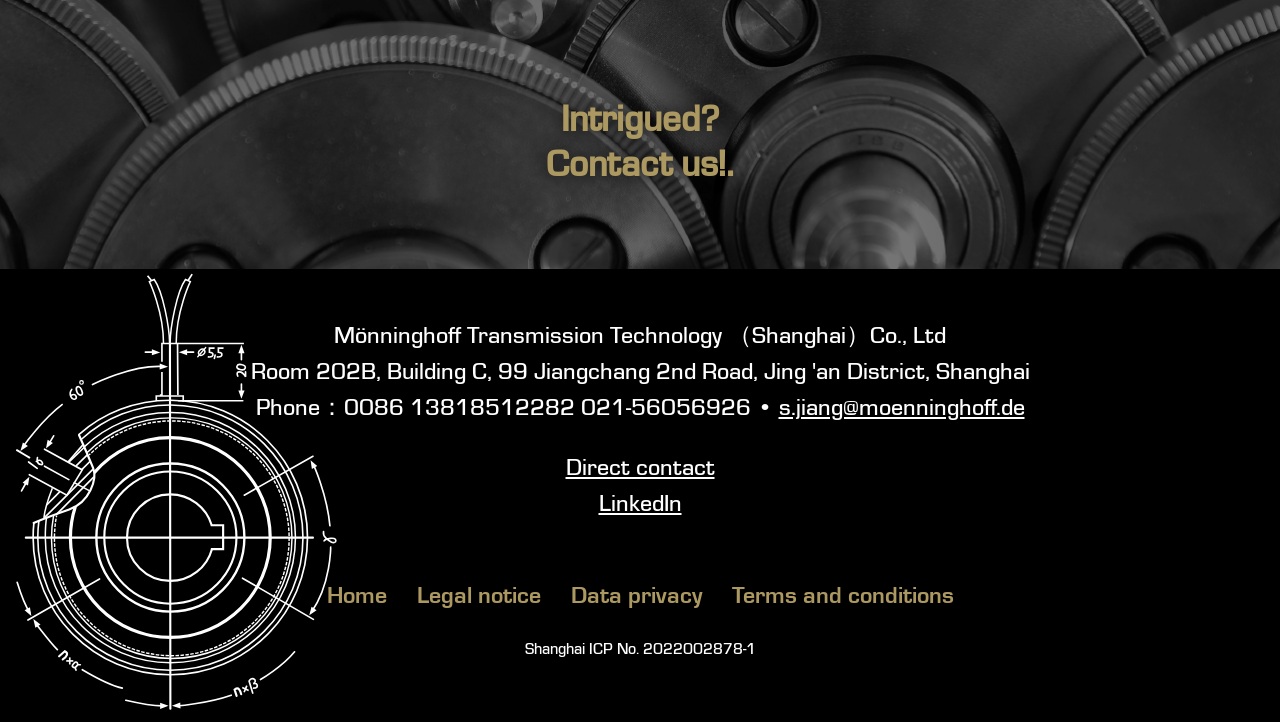Return the bounding box coordinates of the UI element that corresponds to this description: "Terms and conditions". The coordinates must be given as four float numbers in the range of 0 and 1, [left, top, right, bottom].

[0.56, 0.81, 0.757, 0.843]